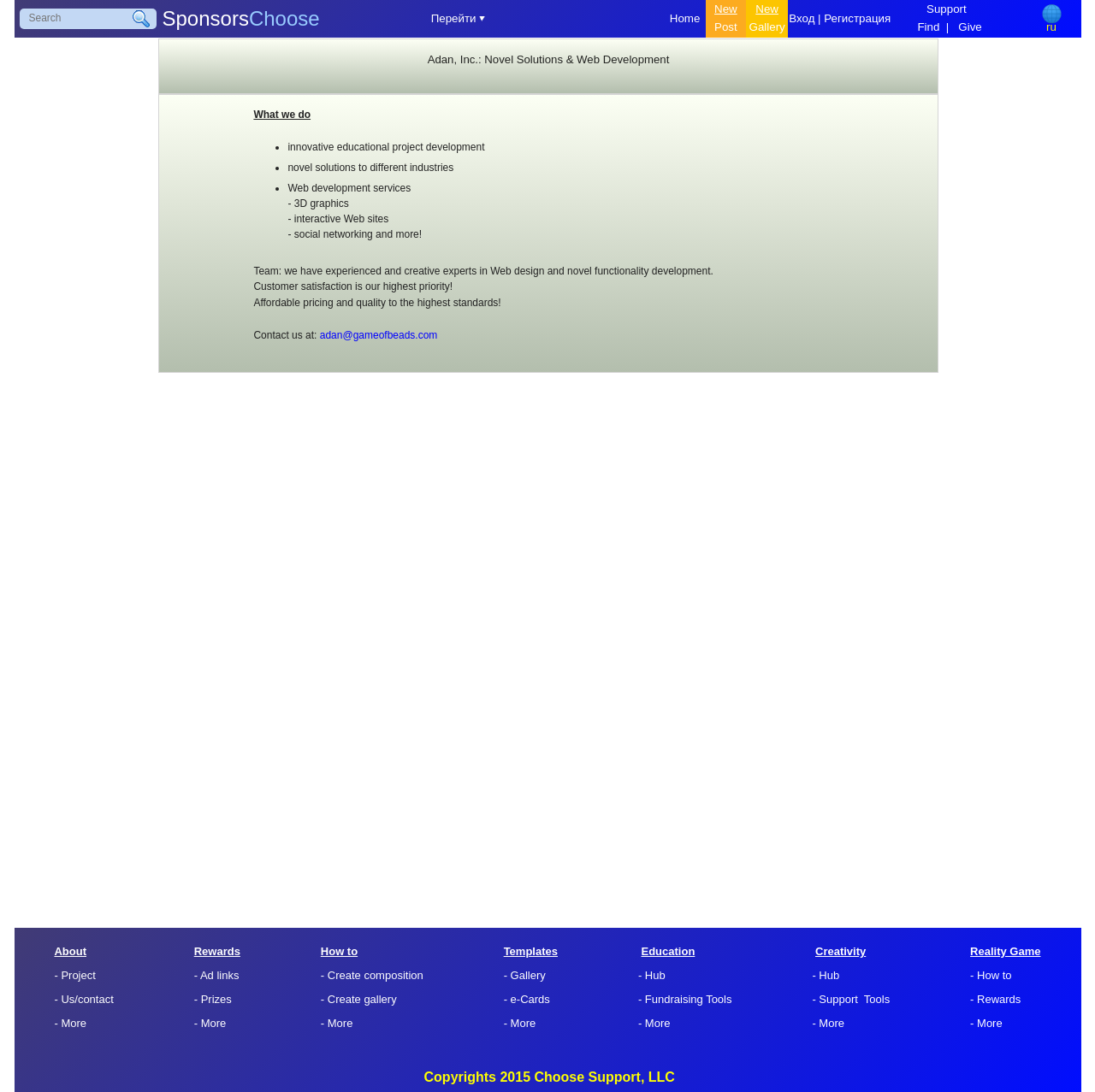Given the description of a UI element: "Templates", identify the bounding box coordinates of the matching element in the webpage screenshot.

[0.46, 0.865, 0.509, 0.877]